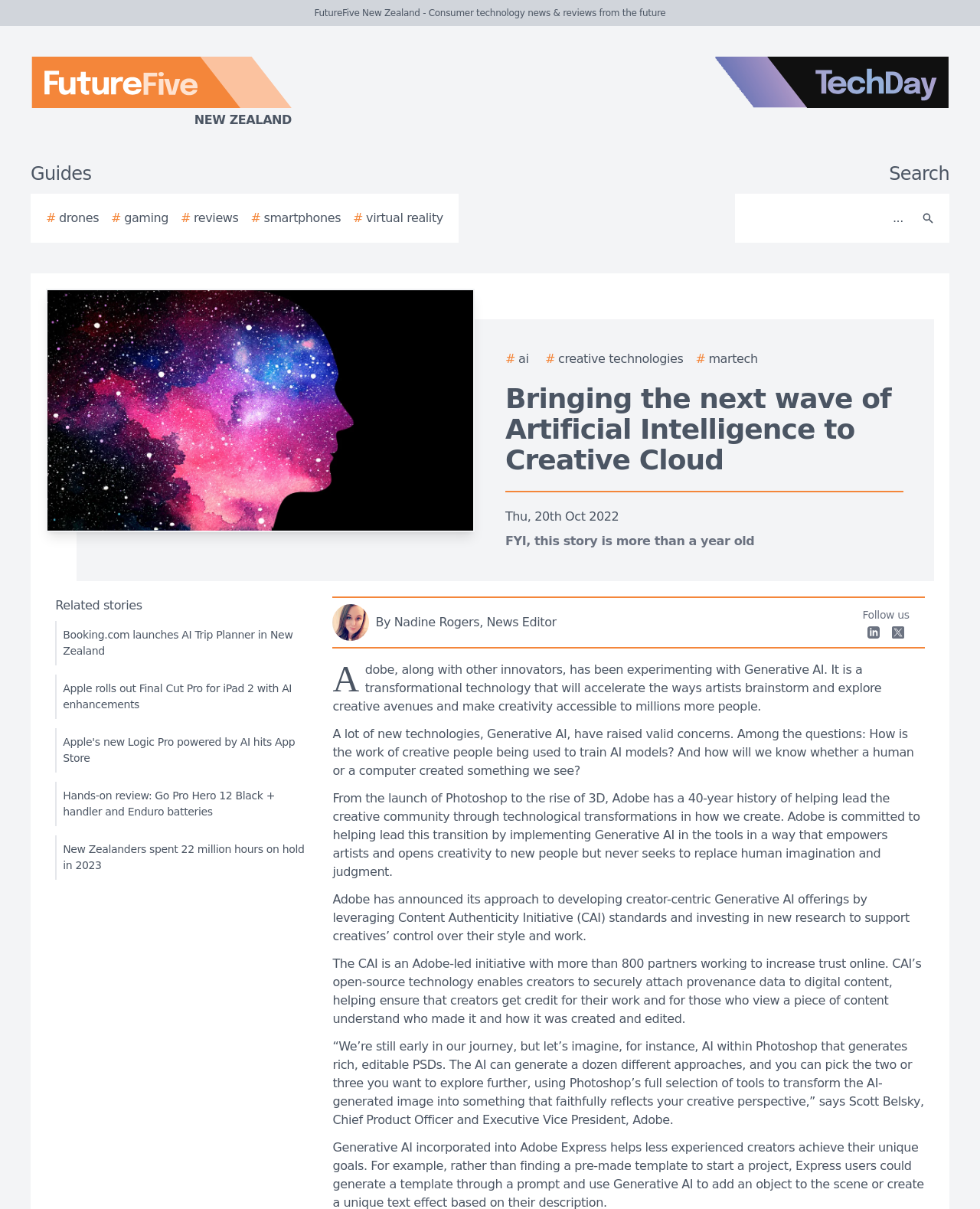Locate the bounding box coordinates of the element I should click to achieve the following instruction: "Read the article about Adobe and Artificial Intelligence".

[0.516, 0.317, 0.909, 0.393]